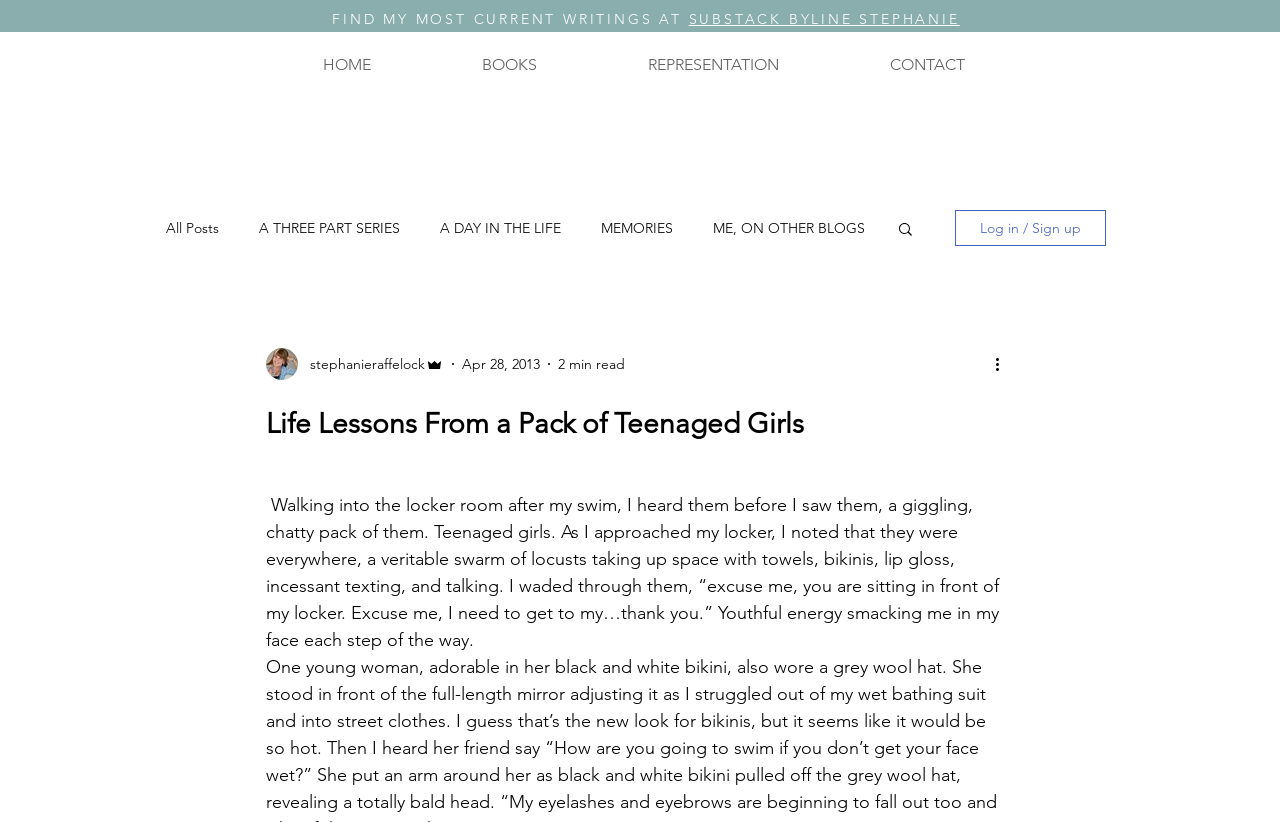Determine the bounding box coordinates for the UI element described. Format the coordinates as (top-left x, top-left y, bottom-right x, bottom-right y) and ensure all values are between 0 and 1. Element description: BOOKS

[0.333, 0.04, 0.462, 0.117]